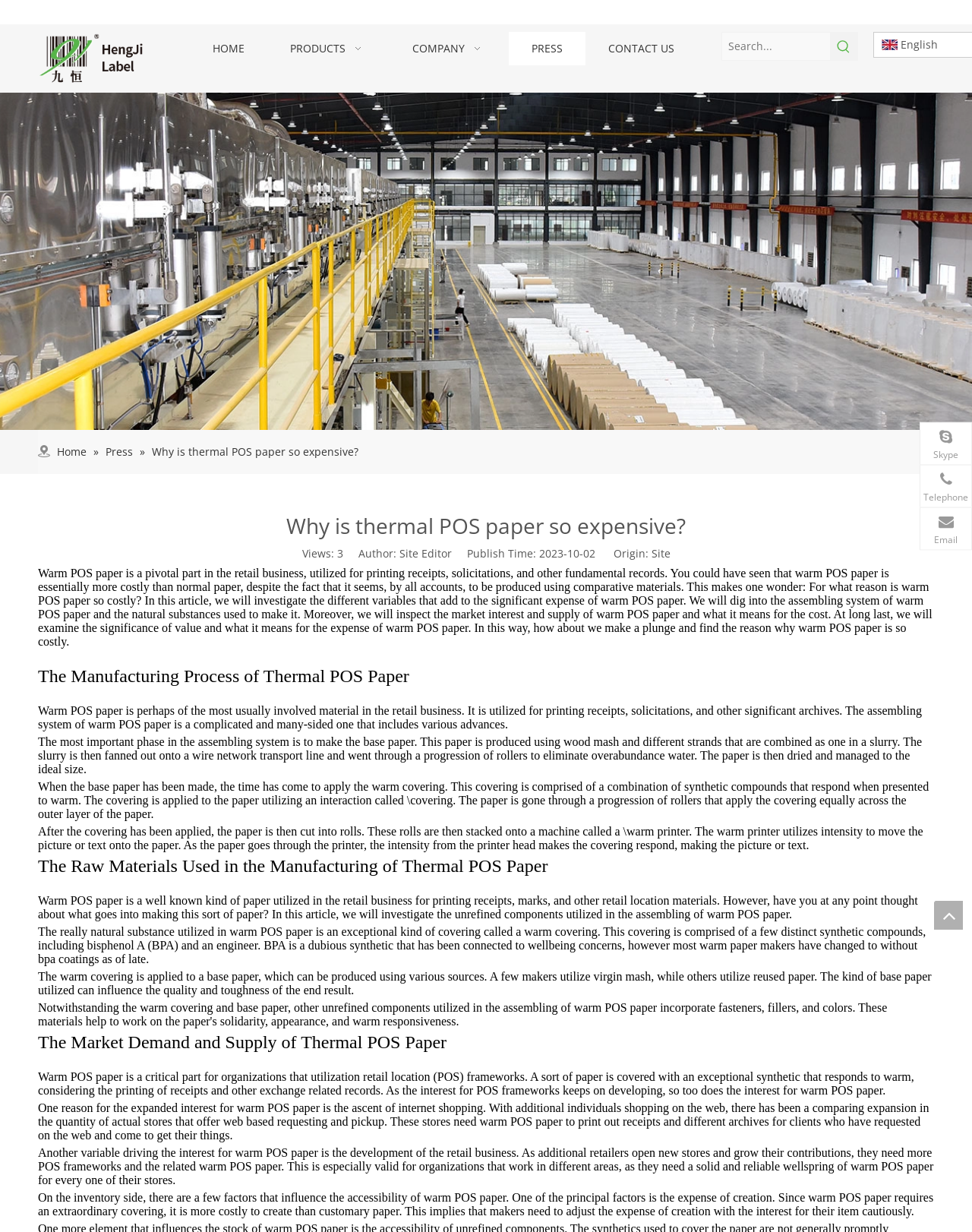What is the special coating used in thermal POS paper?
Answer the question with as much detail as you can, using the image as a reference.

The webpage explains that the thermal coating is comprised of a combination of synthetic compounds, including bisphenol A (BPA) and an engineer. This coating is applied to the base paper and reacts to heat, allowing the printing of receipts and other documents.